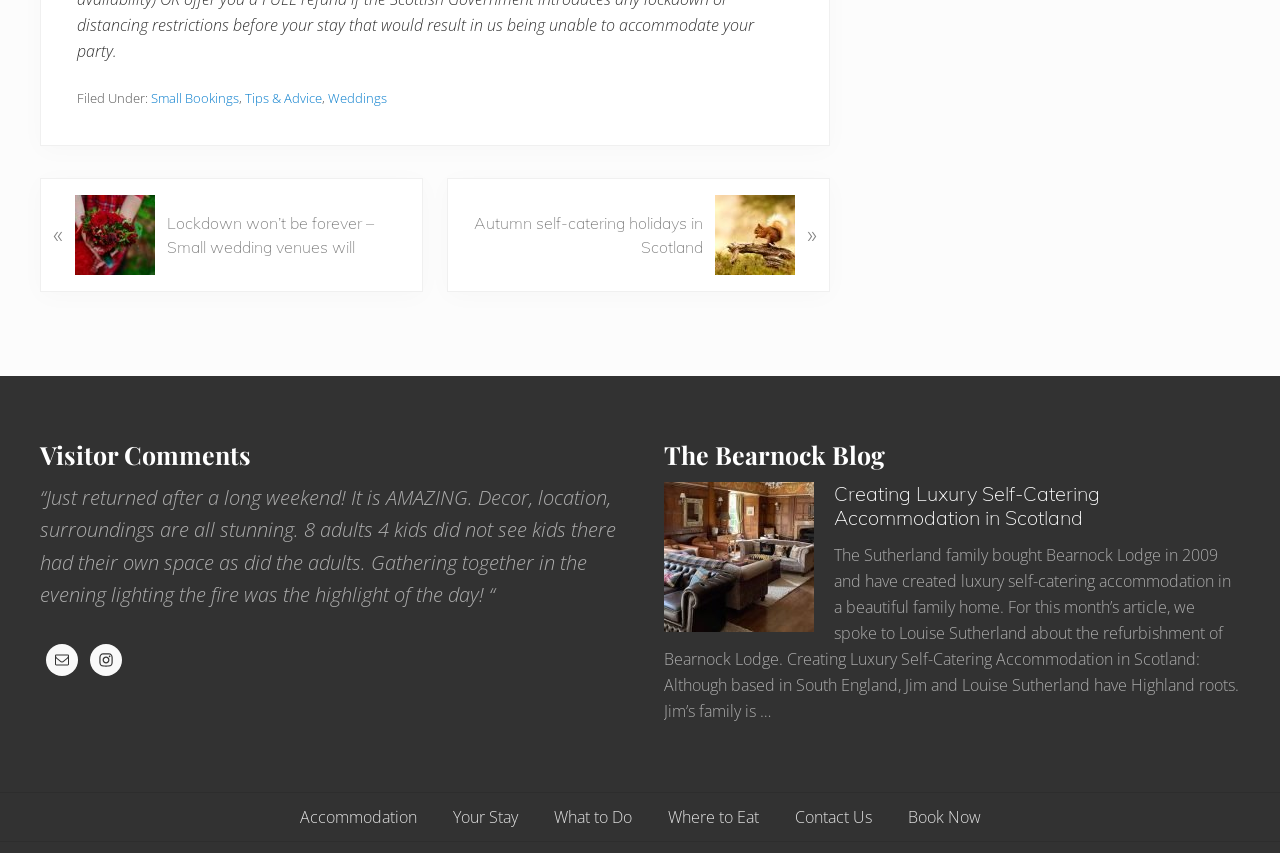What is the topic of the article?
Please provide a full and detailed response to the question.

I looked at the article section and found the heading 'Creating Luxury Self-Catering Accommodation in Scotland', which indicates the topic of the article.